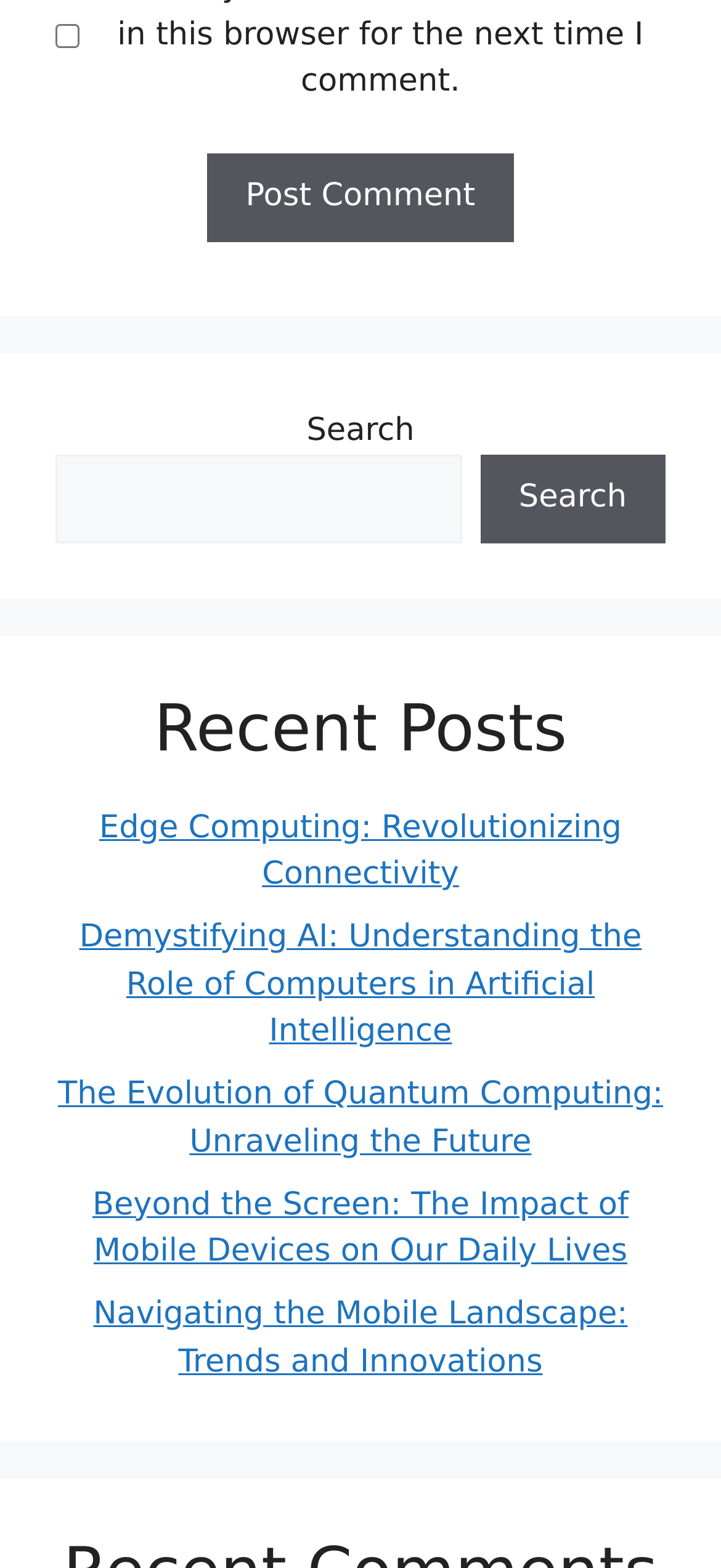Determine the bounding box of the UI component based on this description: "name="submit" value="Post Comment"". The bounding box coordinates should be four float values between 0 and 1, i.e., [left, top, right, bottom].

[0.287, 0.098, 0.713, 0.154]